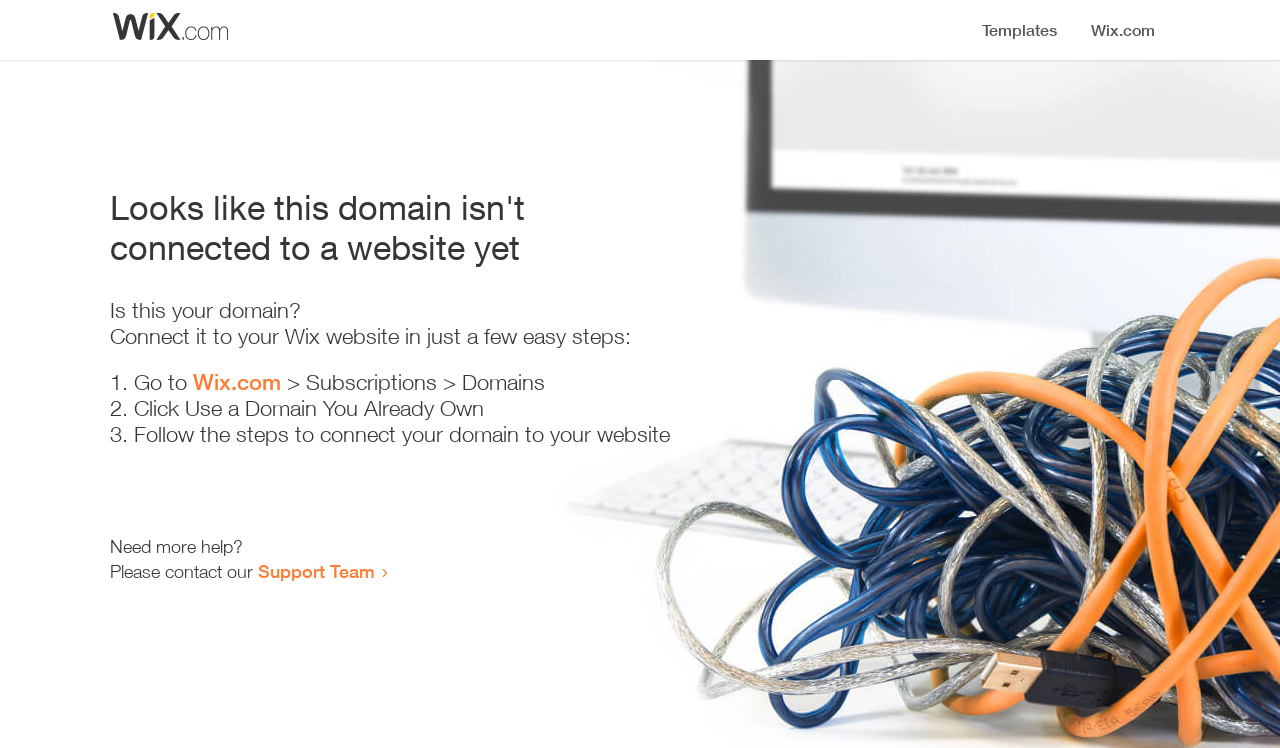What is the title or heading displayed on the webpage?

Looks like this domain isn't
connected to a website yet